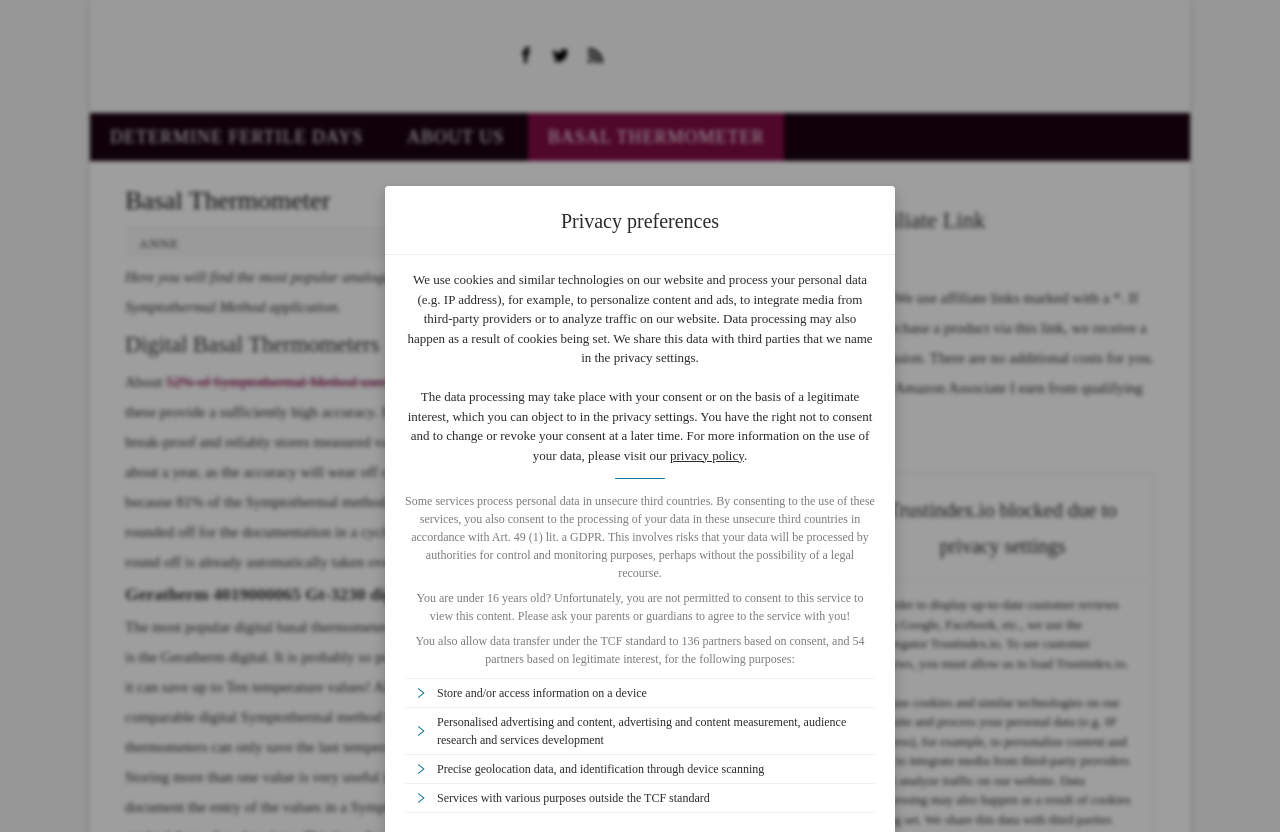Locate the bounding box coordinates of the clickable region necessary to complete the following instruction: "Read privacy policy". Provide the coordinates in the format of four float numbers between 0 and 1, i.e., [left, top, right, bottom].

[0.523, 0.538, 0.581, 0.556]